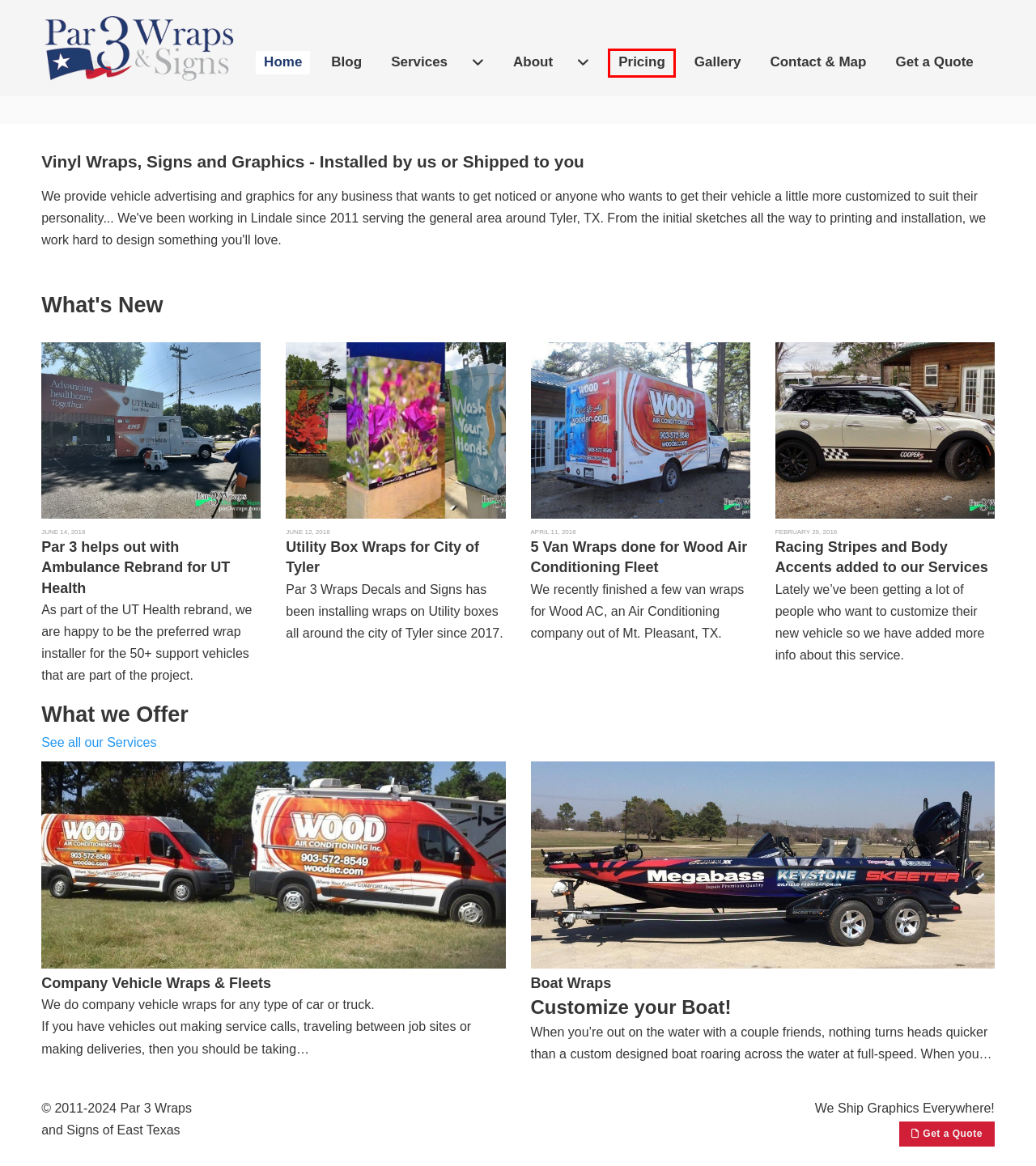Take a look at the provided webpage screenshot featuring a red bounding box around an element. Select the most appropriate webpage description for the page that loads after clicking on the element inside the red bounding box. Here are the candidates:
A. Pricing Info for Vinyl Wraps and Signs Tyler, TX - Par 3 Wraps
B. Utility Box Wraps for City of Tyler - Par 3 Wraps & Signs
C. Company Vehicle Wraps and Logos in Tyler, TX - Par 3 Wraps
D. Free Price Quote on Vinyl Wraps in Tyler, TX - Par 3 Wraps
E. Photo Gallery - Car, Truck, Boat Wraps Tyler, TX - Par 3 Wraps
F. Par 3 helps out with Ambulance Rebrand for UT Health - Par 3 Wraps & Signs
G. Blog - Par 3 Wraps & Signs
H. Racing Stripes and Body Accents added to our Services - Par 3 Wraps & Signs

A